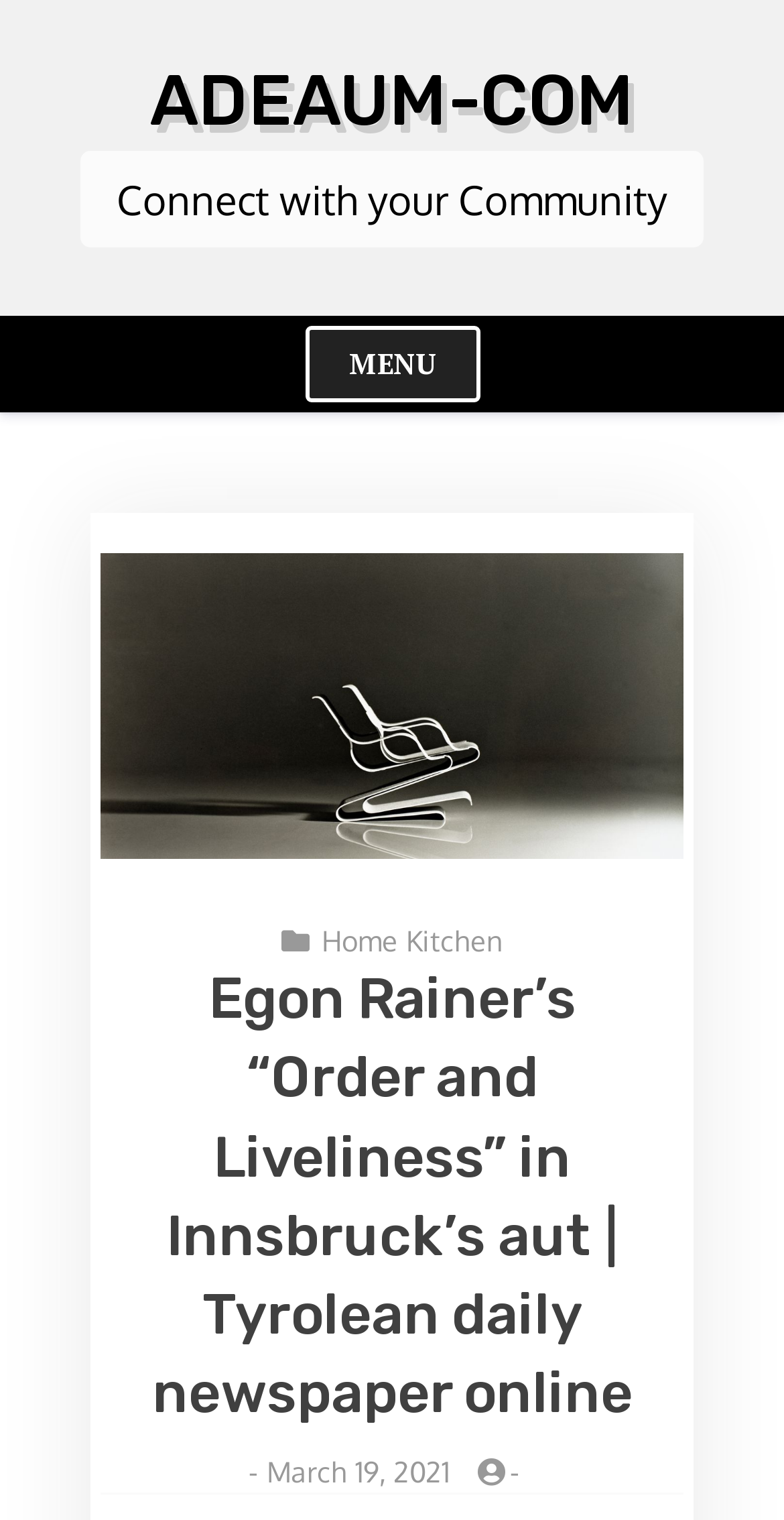When was the article published?
Please provide a comprehensive answer to the question based on the webpage screenshot.

The publication date of the article can be found at the bottom of the article title, where it says 'March 19, 2021'.